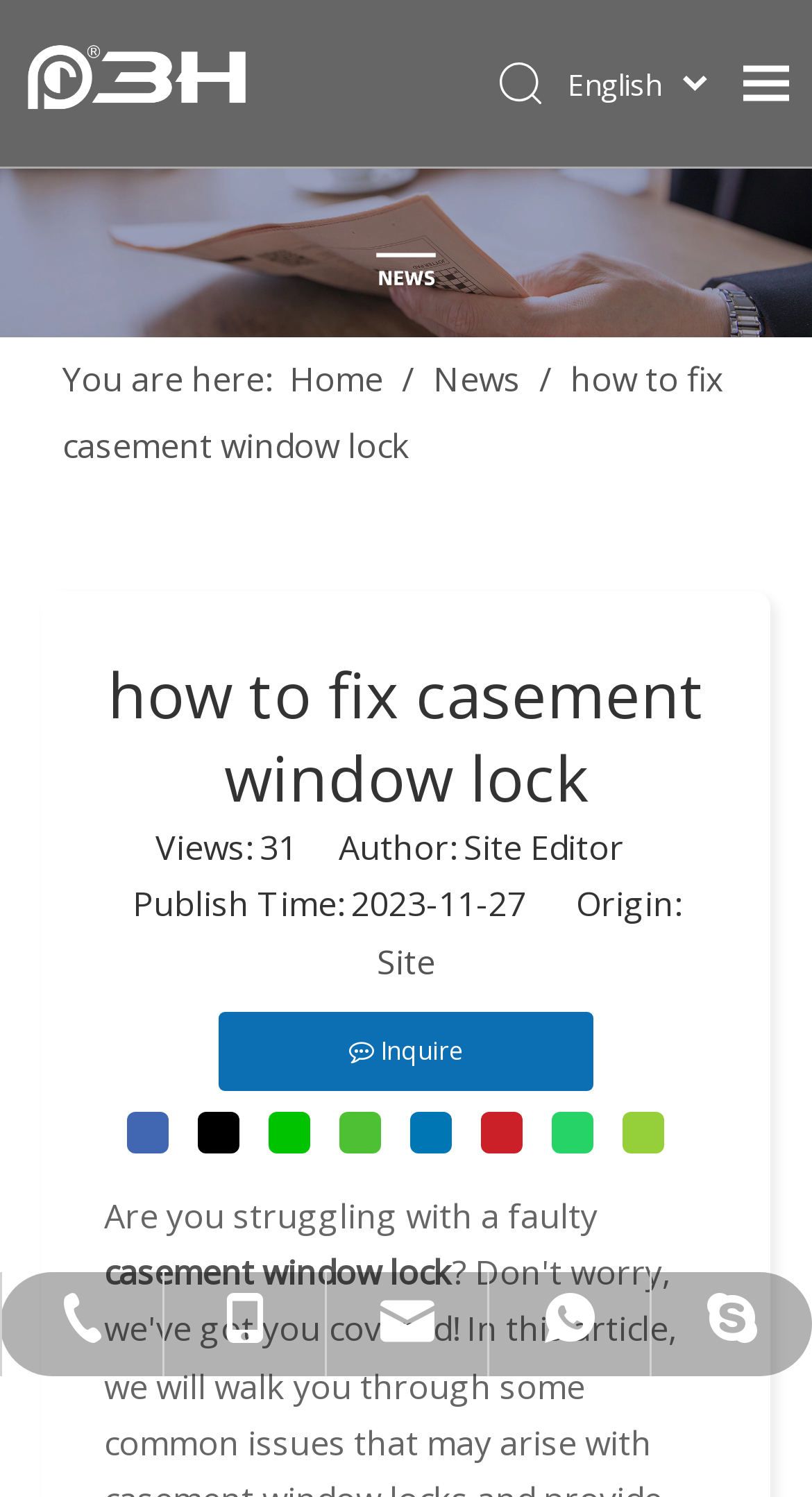Please find the bounding box coordinates of the element that needs to be clicked to perform the following instruction: "Click the Home link". The bounding box coordinates should be four float numbers between 0 and 1, represented as [left, top, right, bottom].

[0.038, 0.121, 0.162, 0.152]